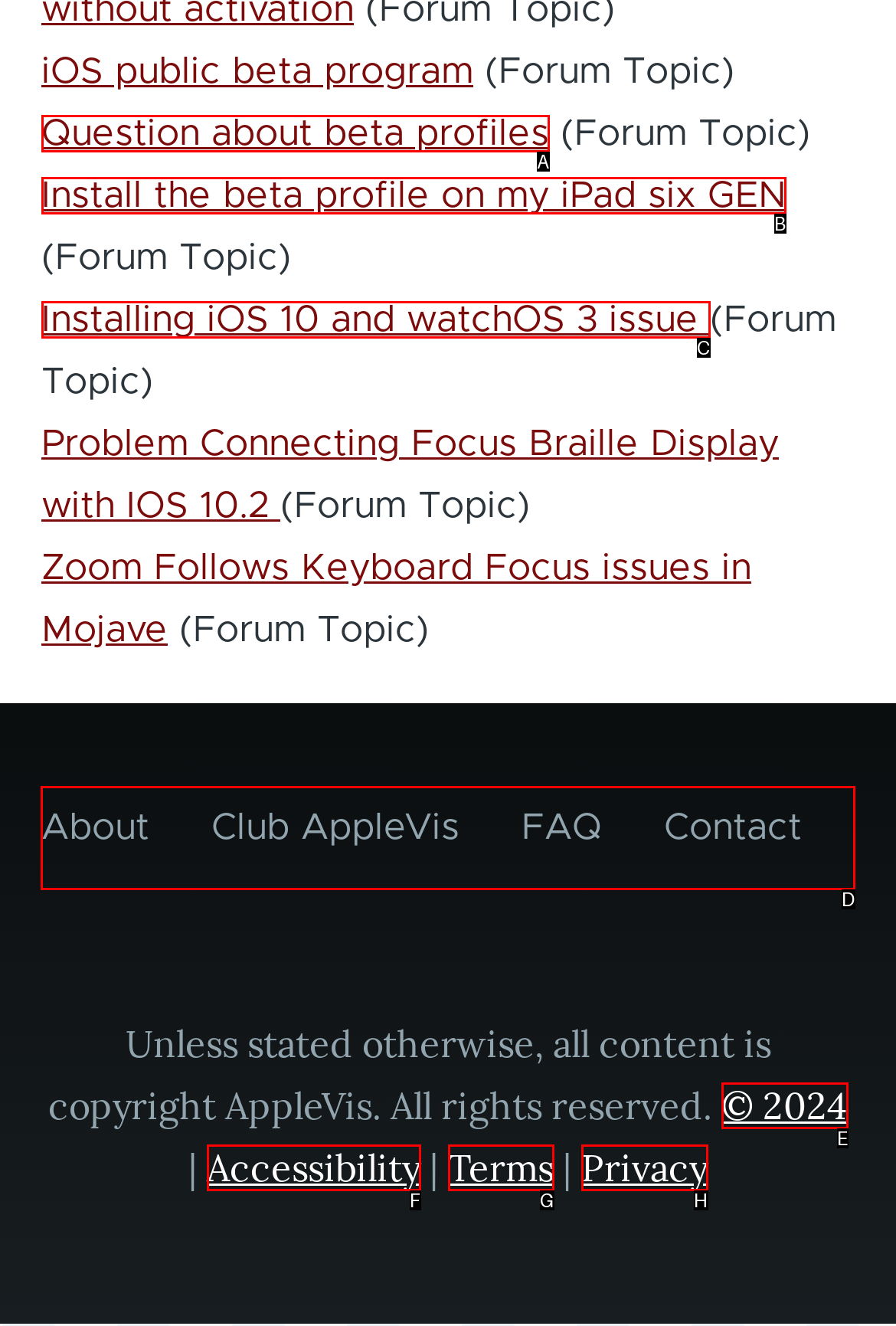Select the correct UI element to click for this task: Read about key takeaways.
Answer using the letter from the provided options.

None